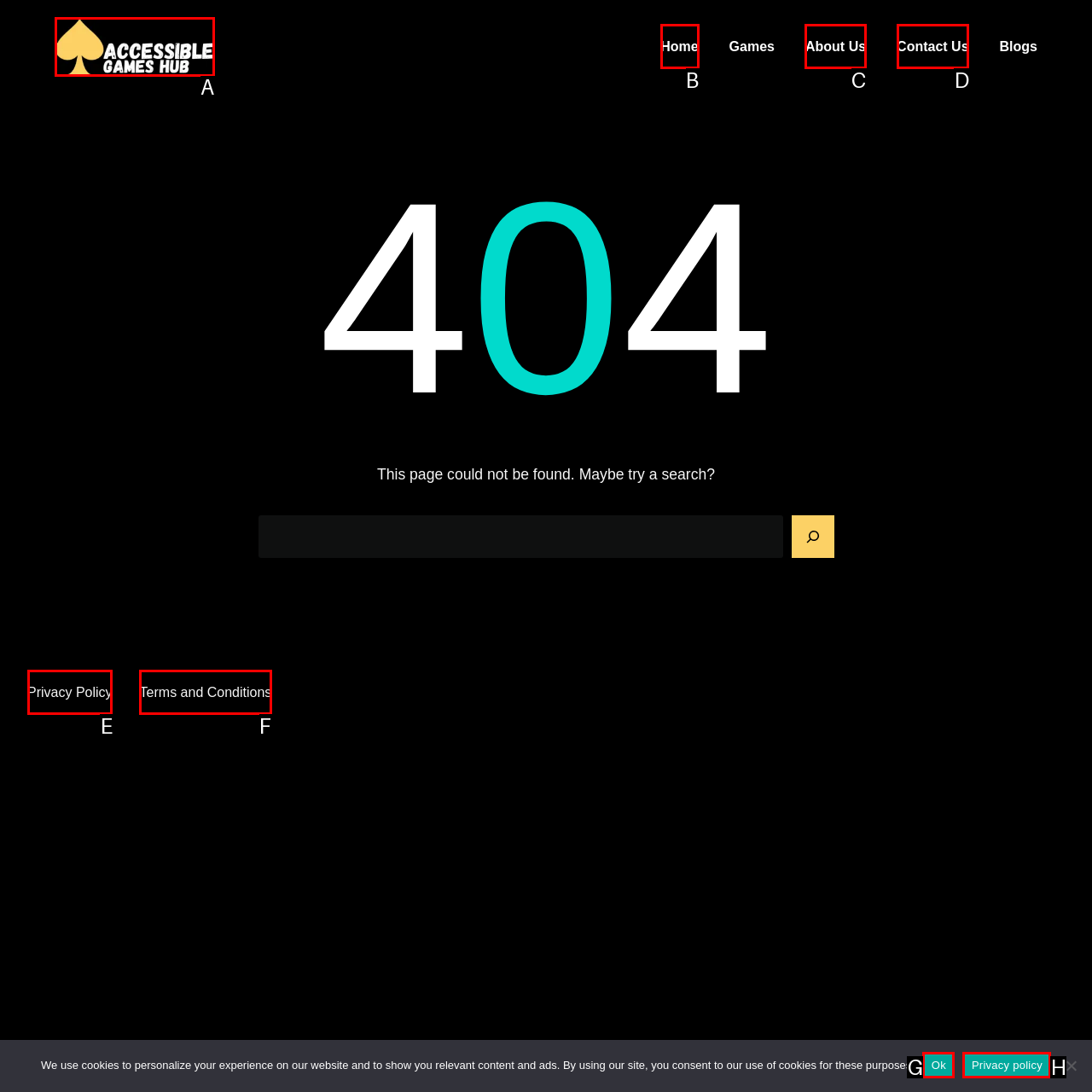Determine which option you need to click to execute the following task: go to home page. Provide your answer as a single letter.

B